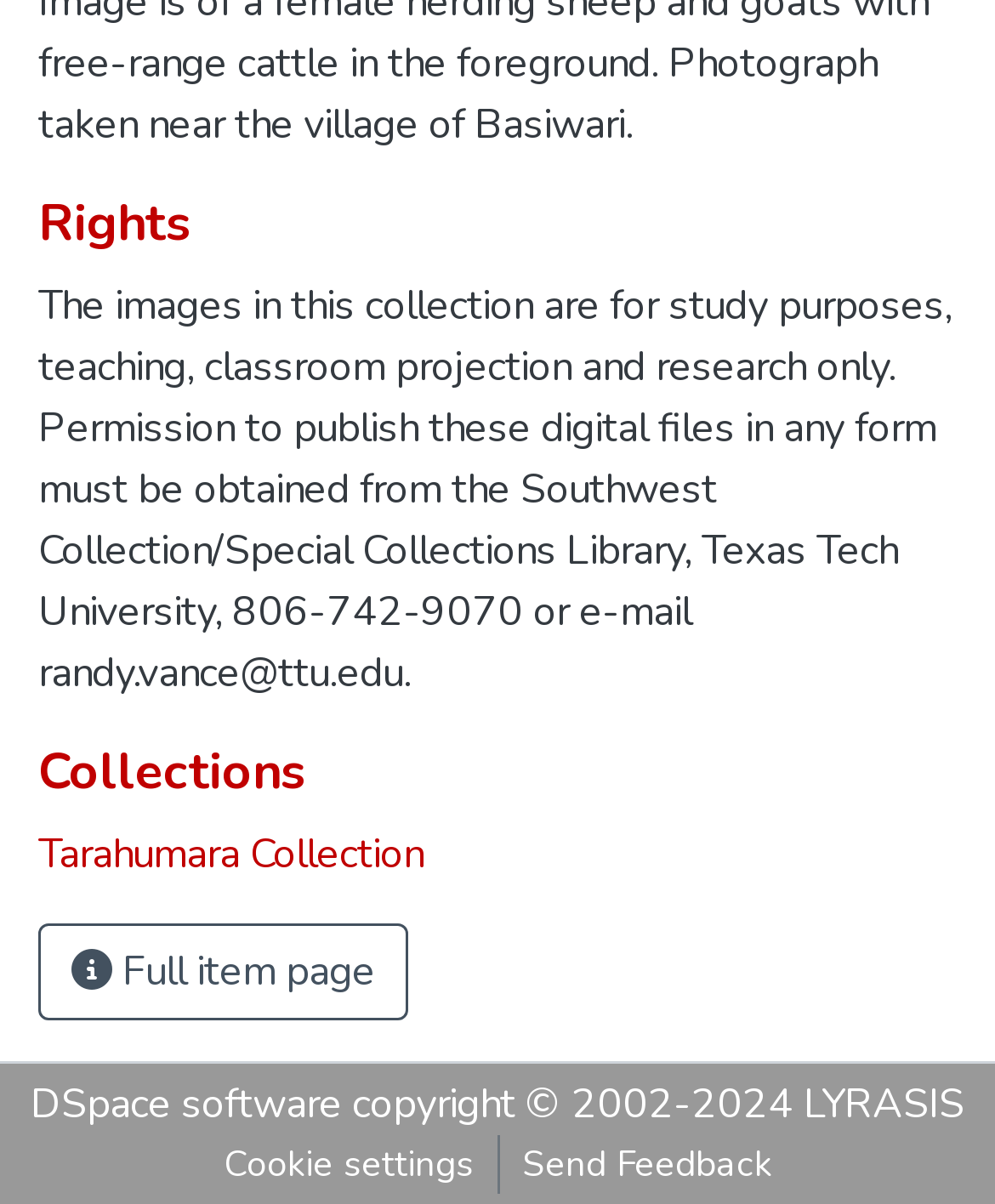Provide a brief response in the form of a single word or phrase:
What is the name of the collection linked?

Tarahumara Collection